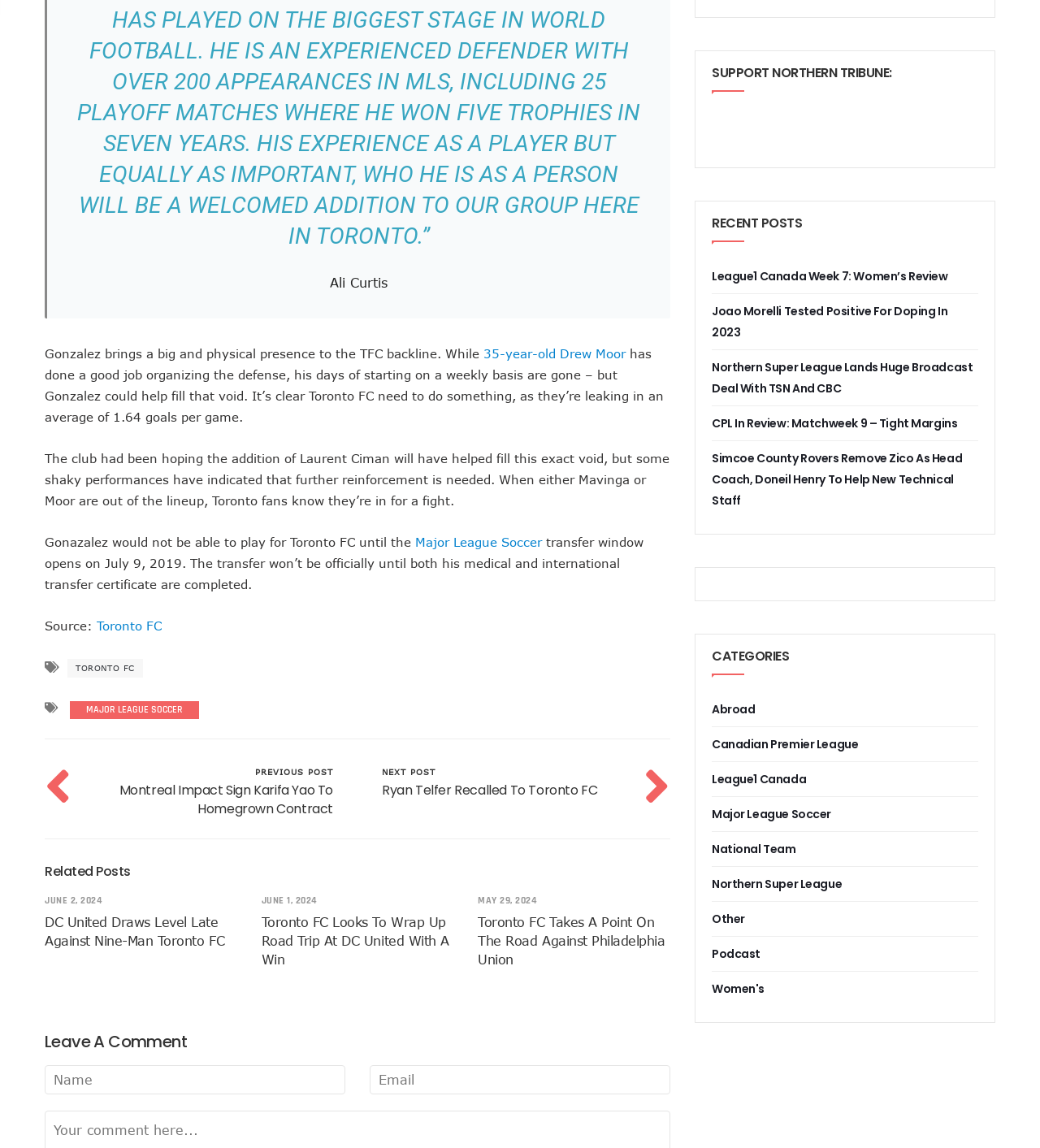Find the bounding box coordinates of the area that needs to be clicked in order to achieve the following instruction: "Click the link to read about Montreal Impact signing Karifa Yao to a homegrown contract". The coordinates should be specified as four float numbers between 0 and 1, i.e., [left, top, right, bottom].

[0.109, 0.664, 0.32, 0.713]